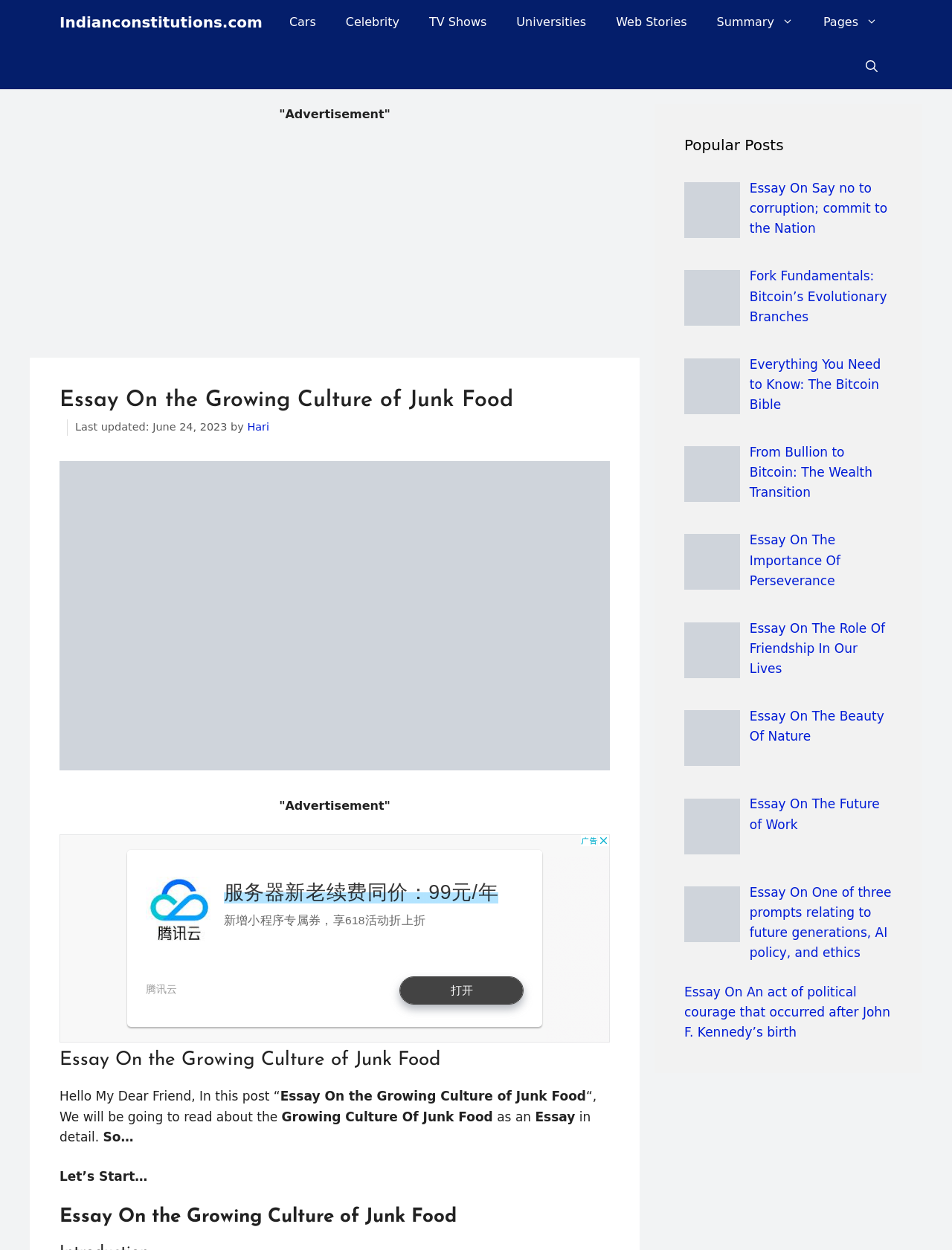Return the bounding box coordinates of the UI element that corresponds to this description: "aria-label="Open Search Bar"". The coordinates must be given as four float numbers in the range of 0 and 1, [left, top, right, bottom].

[0.894, 0.036, 0.938, 0.071]